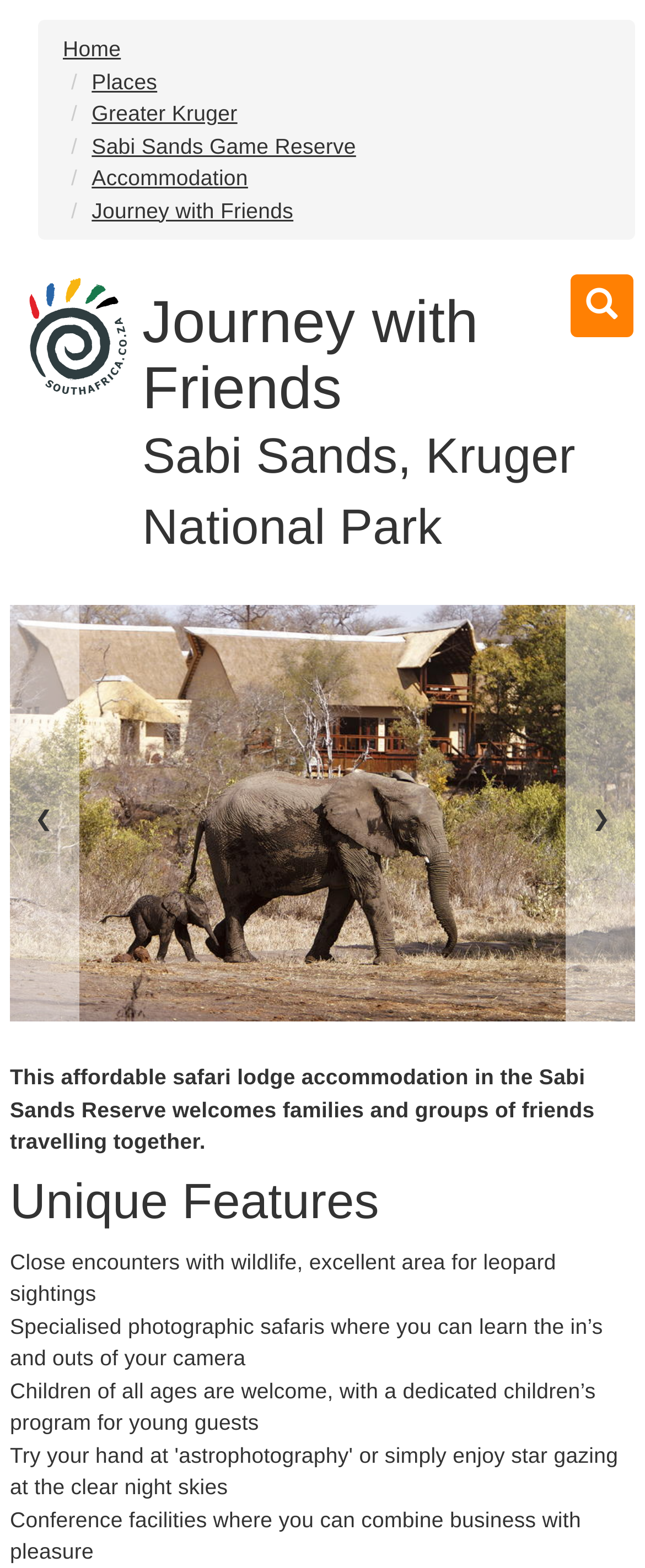Determine the coordinates of the bounding box that should be clicked to complete the instruction: "Navigate to previous page". The coordinates should be represented by four float numbers between 0 and 1: [left, top, right, bottom].

[0.013, 0.385, 0.123, 0.658]